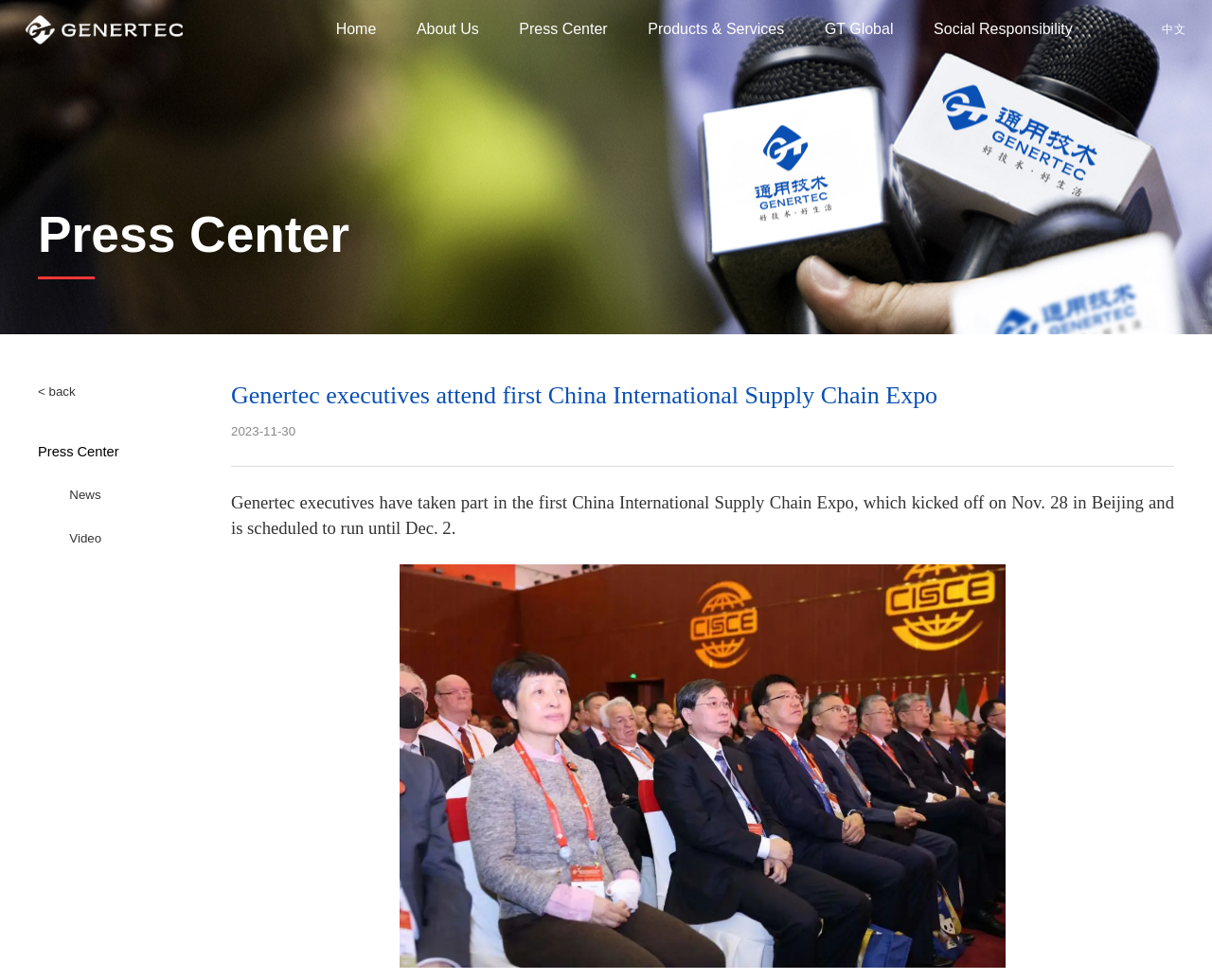What is the name of the company?
From the screenshot, supply a one-word or short-phrase answer.

China General Technology (Group) Holding Co., Ltd